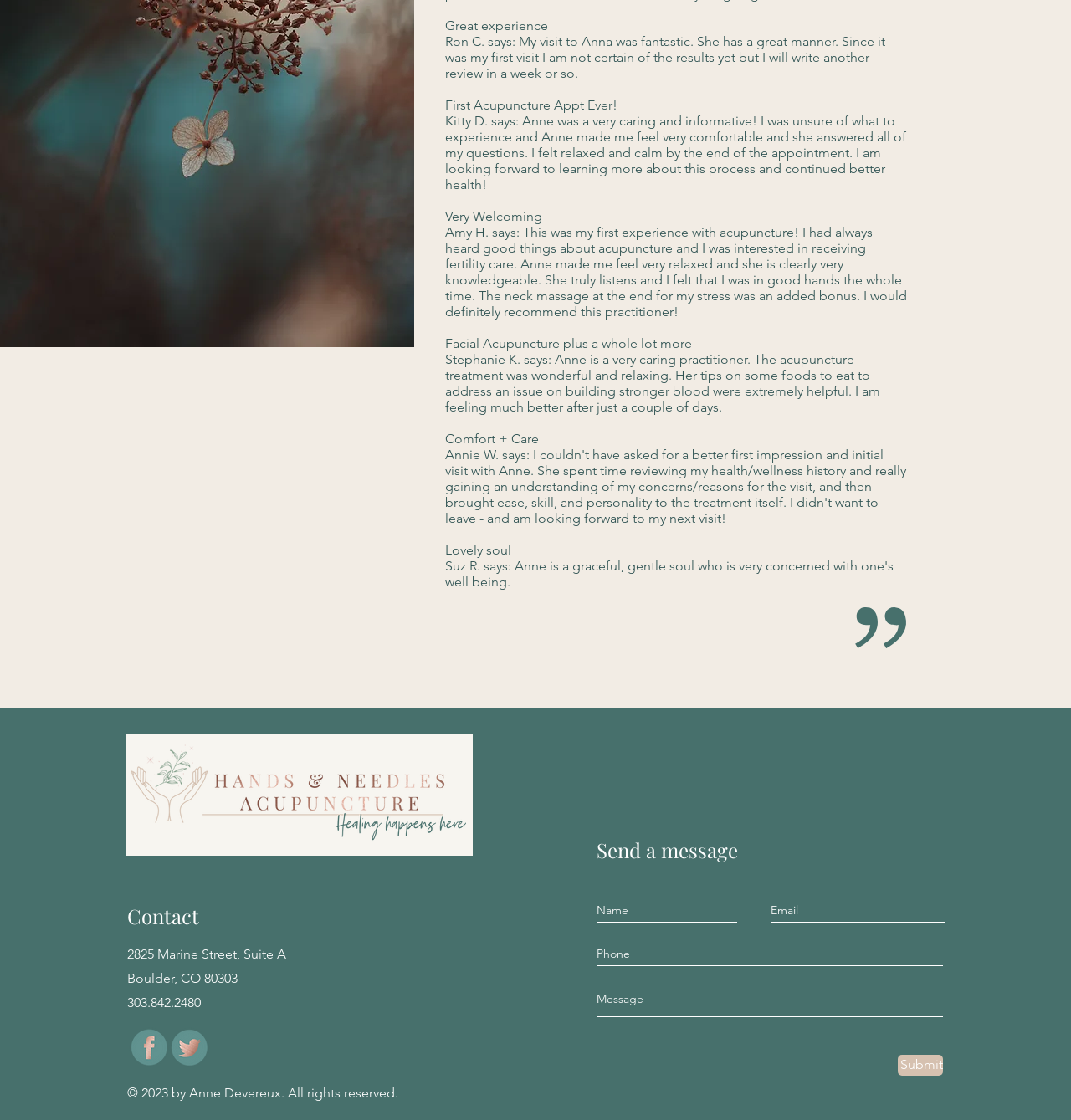Identify the bounding box coordinates for the UI element mentioned here: "Automobiles". Provide the coordinates as four float values between 0 and 1, i.e., [left, top, right, bottom].

None